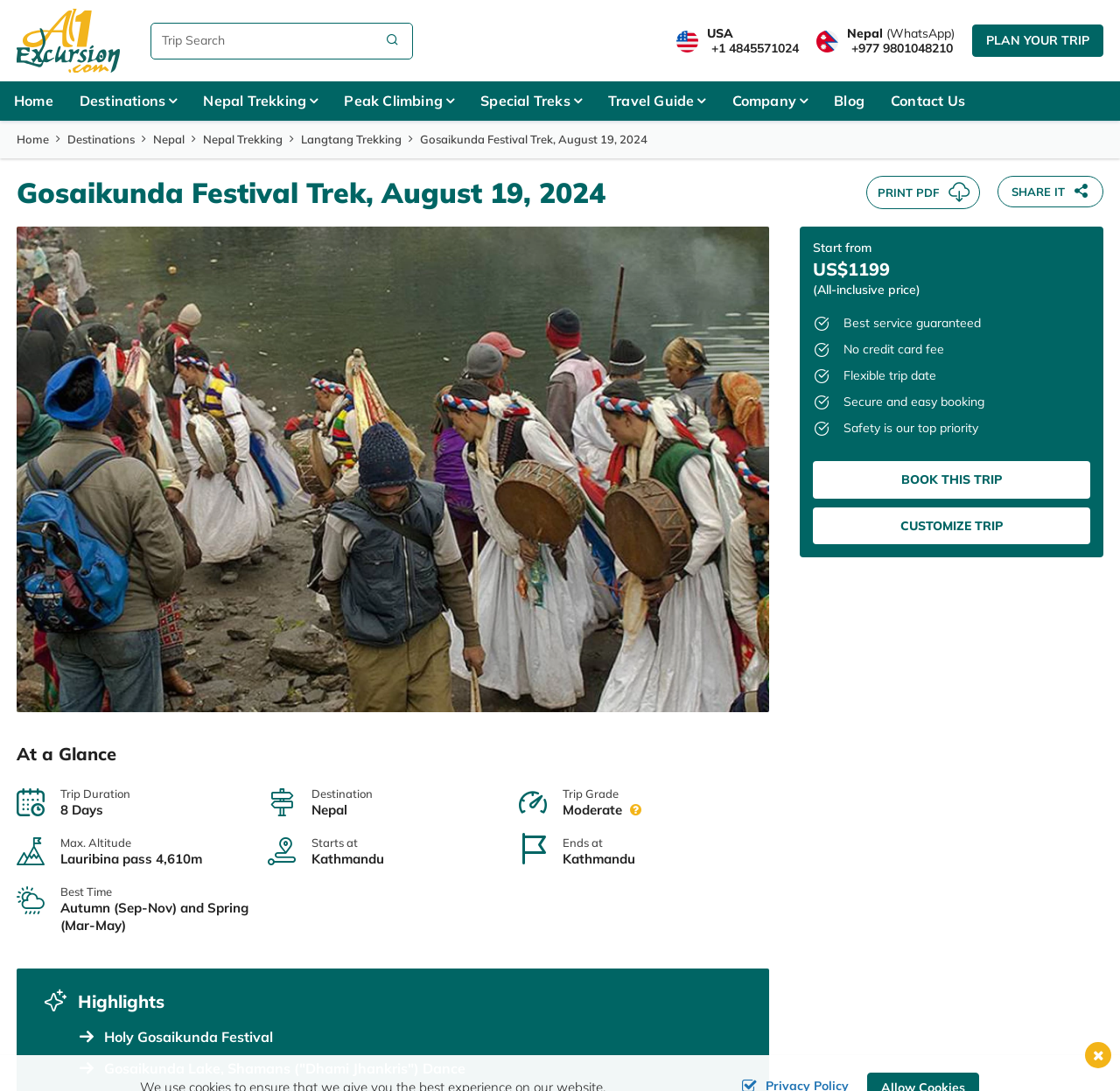Determine the coordinates of the bounding box that should be clicked to complete the instruction: "Customize this trip". The coordinates should be represented by four float numbers between 0 and 1: [left, top, right, bottom].

[0.726, 0.465, 0.973, 0.499]